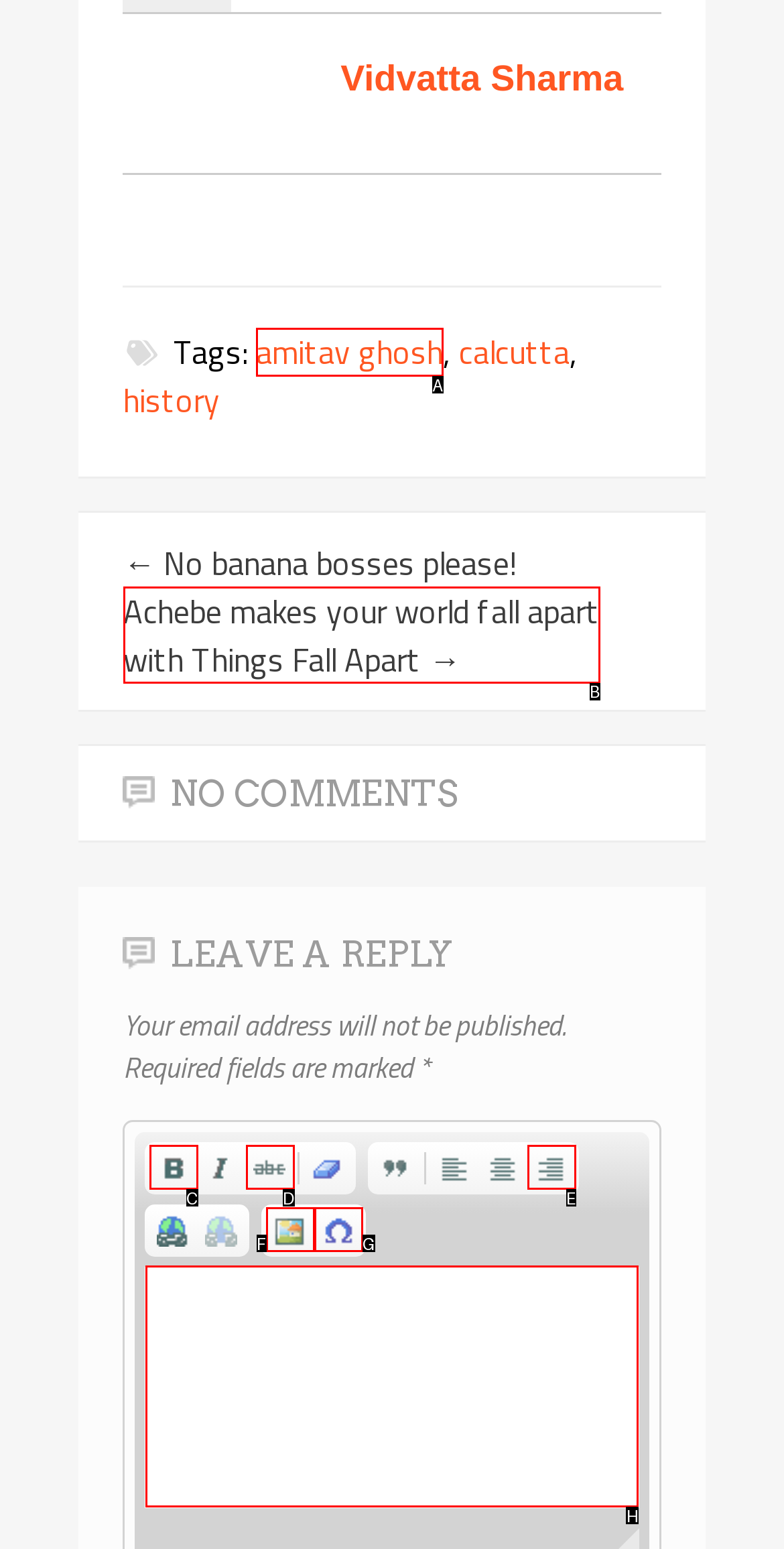Identify the HTML element you need to click to achieve the task: Click on the link 'amitav ghosh'. Respond with the corresponding letter of the option.

A